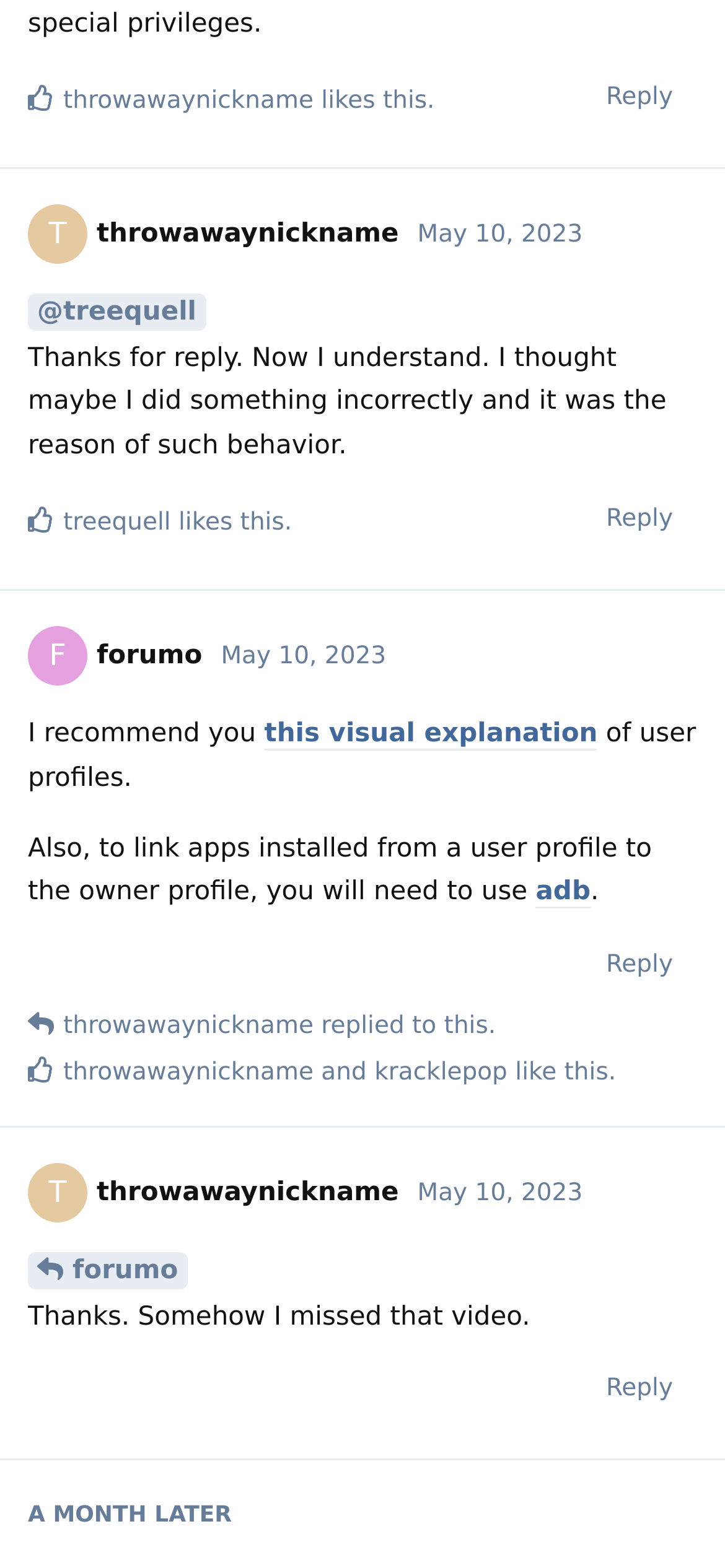Could you determine the bounding box coordinates of the clickable element to complete the instruction: "Reply to the third comment"? Provide the coordinates as four float numbers between 0 and 1, i.e., [left, top, right, bottom].

[0.803, 0.595, 0.962, 0.638]